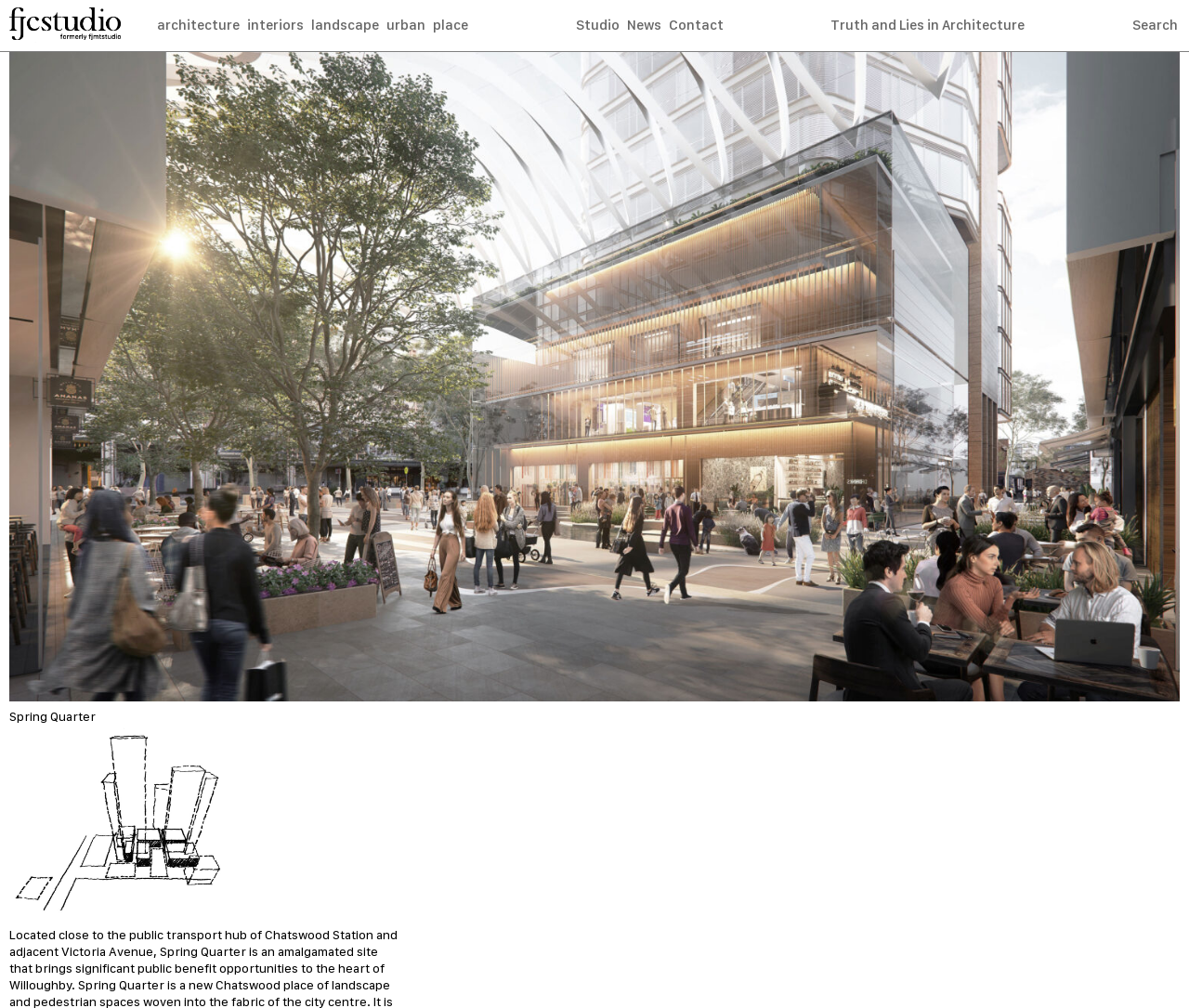What is the text on the button at the top left?
Based on the screenshot, provide your answer in one word or phrase.

X